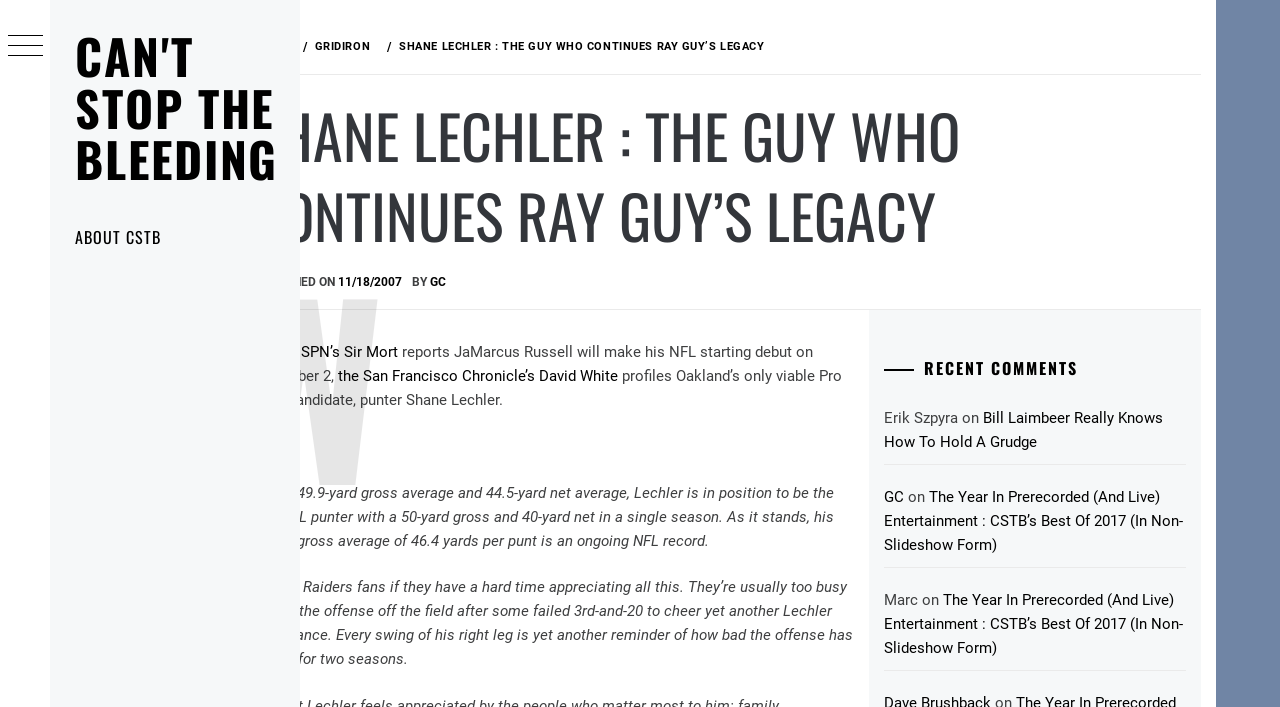Give a short answer to this question using one word or a phrase:
What is the name of the person who continues Ray Guy's legacy?

Shane Lechler